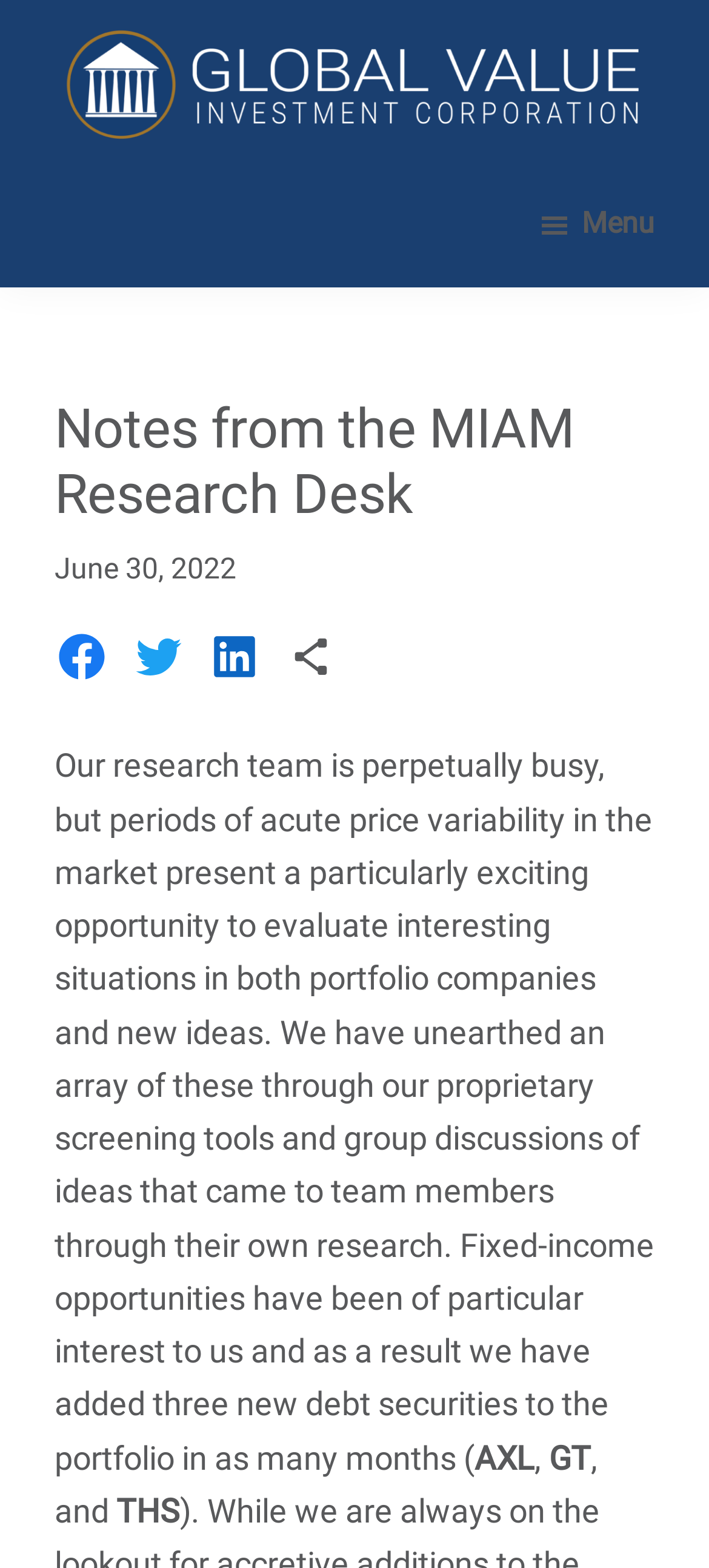Describe all significant elements and features of the webpage.

The webpage is titled "Notes from the MIAM Research Desk - Global Value Investment Corporation". At the top left corner, there is a link to "Skip to main content". Next to it, there is a link to "Global Value Investment Corporation" accompanied by an image with the same name. 

On the top right corner, there is a button with a menu icon. When expanded, it reveals a header section containing the title "Notes from the MIAM Research Desk" and a timestamp "June 30, 2022". Below the title, there are four social media links to share the content on Facebook, Twitter, LinkedIn, and via Email, each accompanied by a small icon.

The main content of the webpage is a paragraph of text that describes the research team's activities during periods of market price variability. The text explains how they evaluate interesting situations in portfolio companies and new ideas using proprietary screening tools and group discussions. It also mentions that they have added three new debt securities to the portfolio in recent months.

At the bottom of the page, there are three stock tickers mentioned: AXL, GT, and THS, with a comma and "and" separating them.